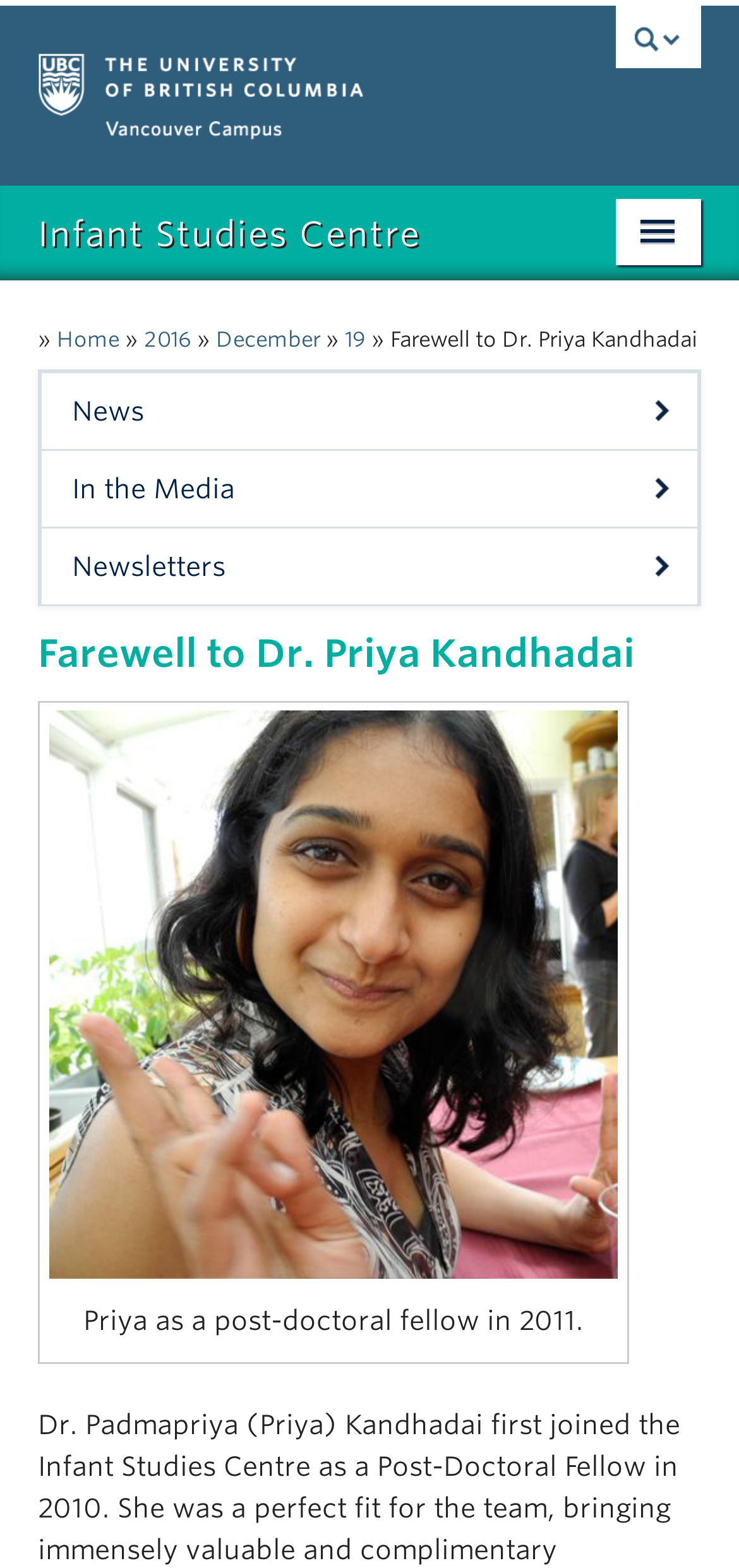Answer the following in one word or a short phrase: 
What is the current role of Dr. Priya Kandhadai?

Teaching full-time at Douglas College